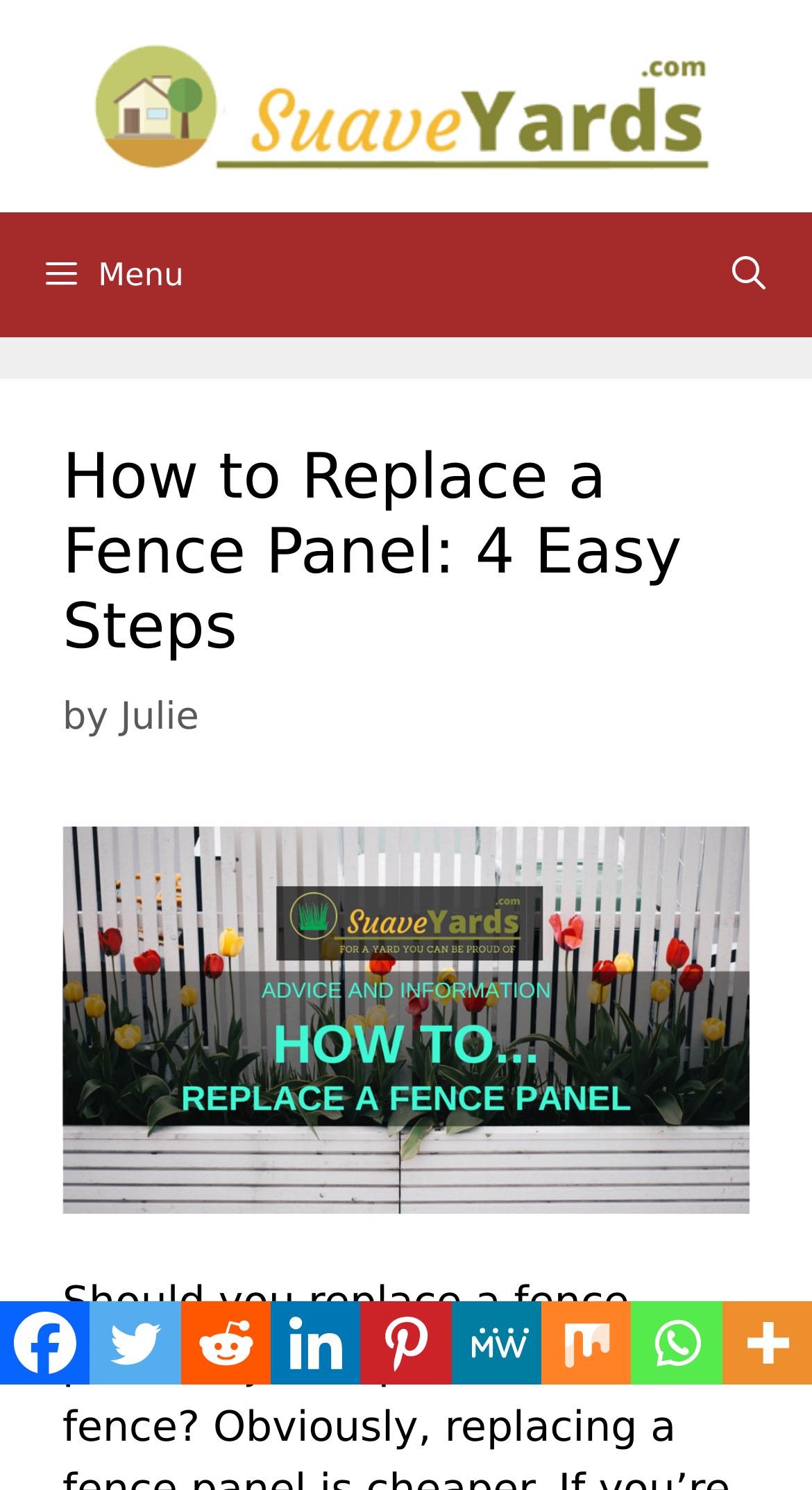Find and generate the main title of the webpage.

How to Replace a Fence Panel: 4 Easy Steps